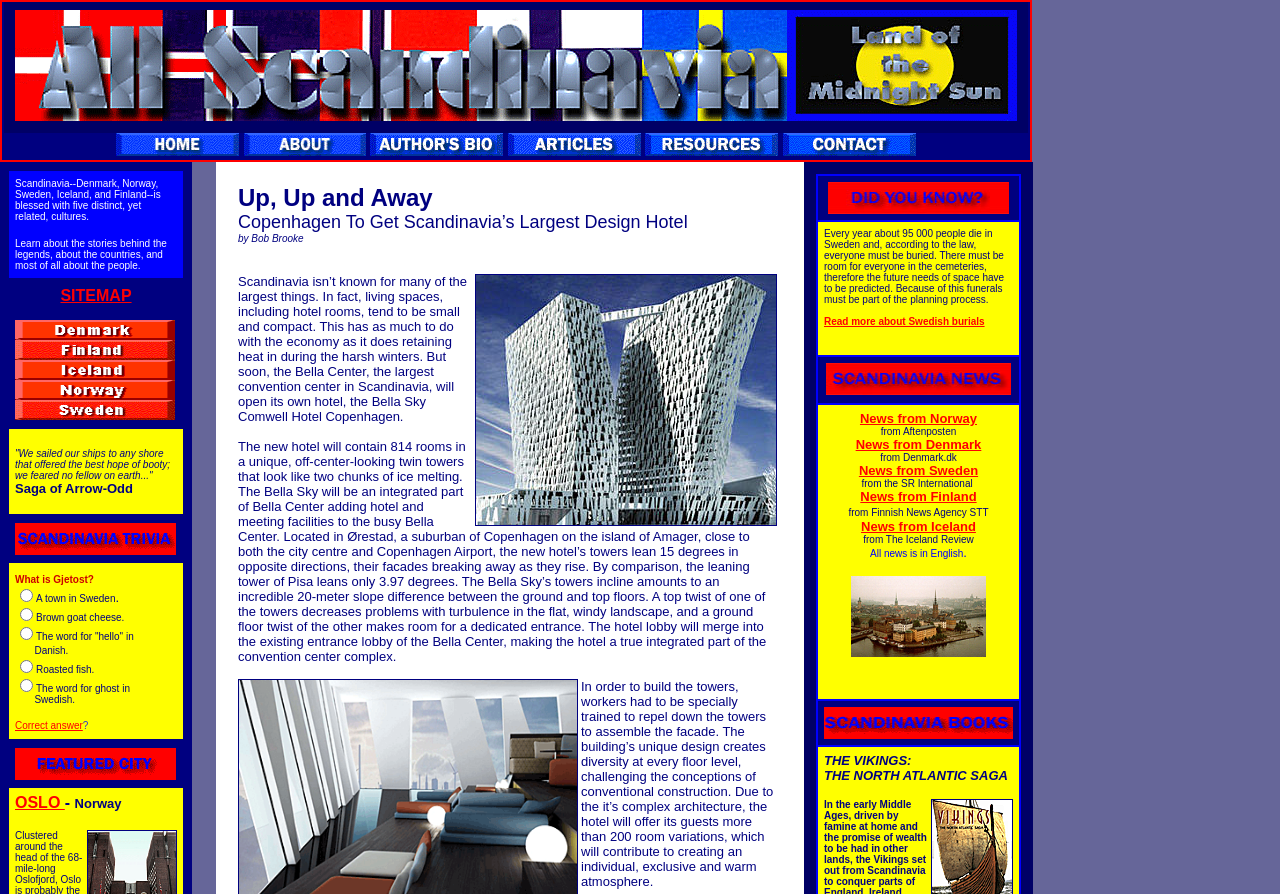What is the name of the hotel described in the webpage?
Answer the question in a detailed and comprehensive manner.

The webpage describes a new hotel in Copenhagen, and the name of the hotel is mentioned in the text as 'Bella Sky Comwell Hotel Copenhagen'.